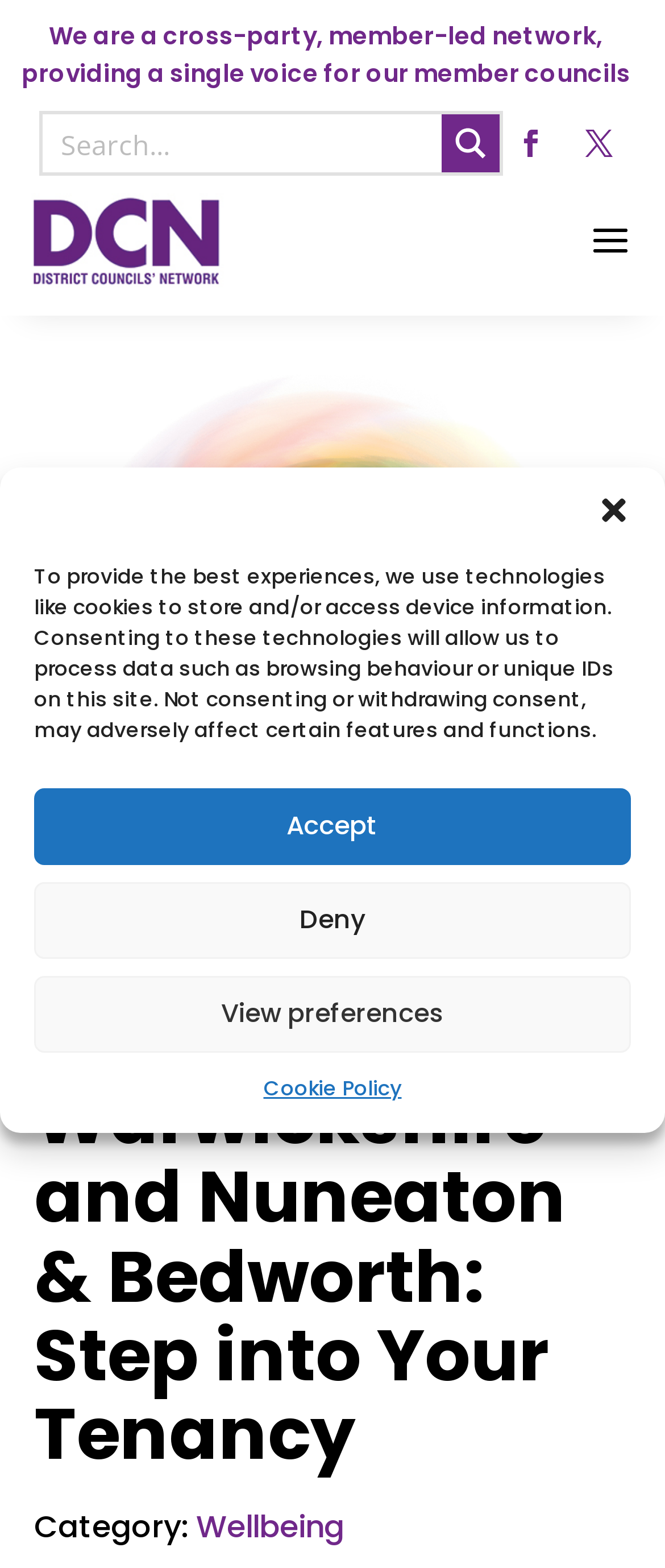Summarize the webpage with a detailed and informative caption.

The webpage is about "North Warwickshire and Nuneaton & Bedworth: Step into Your Tenancy" and is part of the District Councils' Network. 

At the top of the page, there is a dialog box for managing cookie consent, which takes up most of the width of the page. Inside the dialog box, there is a close button at the top right corner, followed by a paragraph of text explaining the use of cookies on the site. Below the text, there are three buttons: "Accept", "Deny", and "View preferences", aligned horizontally. A "Cookie Policy" link is placed below these buttons.

Below the dialog box, there is a brief introduction to the District Councils' Network, stating that it is a cross-party, member-led network providing a single voice for its member councils.

On the top right side of the page, there is a search form with a search input box and a magnifier button. Next to the search form, there are two social media links, represented by icons. 

On the top left side of the page, there is a link with a vague description, and another link with the text "a". 

The main content of the page is headed by a title "North Warwickshire and Nuneaton & Bedworth: Step into Your Tenancy", which spans almost the entire width of the page. Below the title, there is a category label "Category:" followed by a link to "Wellbeing".

At the bottom of the page, there is a large image that takes up the full width of the page.